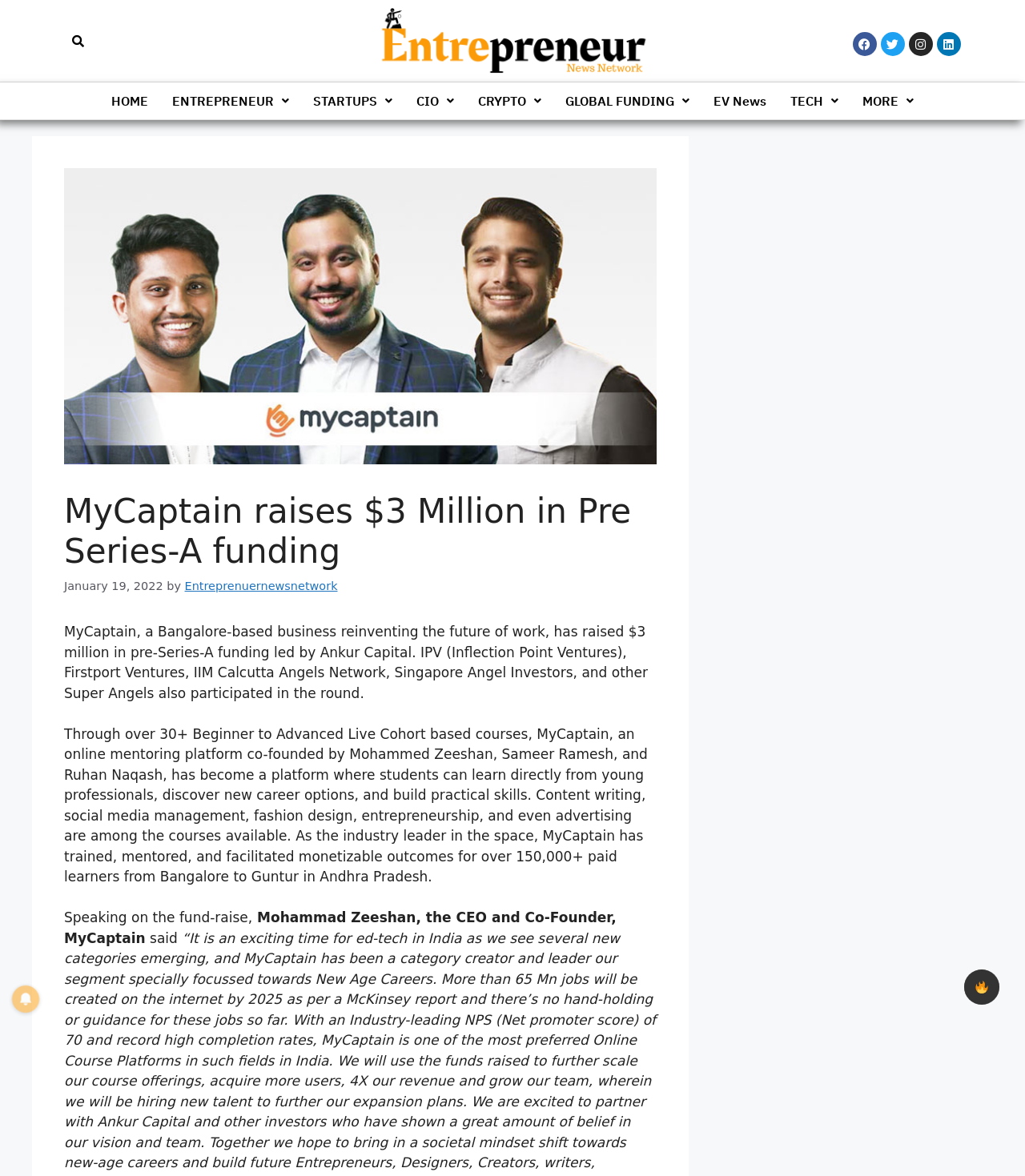Determine the bounding box coordinates for the UI element described. Format the coordinates as (top-left x, top-left y, bottom-right x, bottom-right y) and ensure all values are between 0 and 1. Element description: Twitter

[0.859, 0.027, 0.883, 0.048]